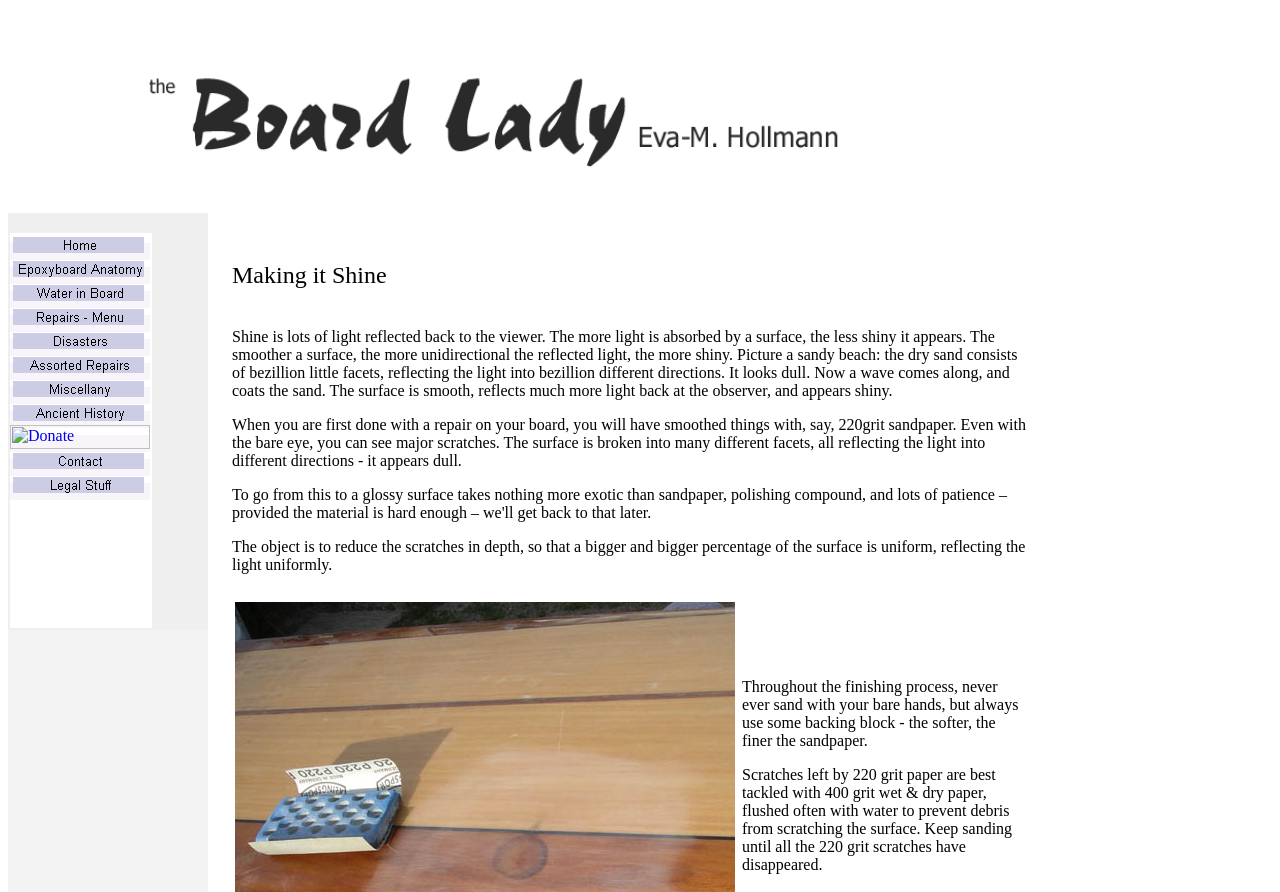Please determine the bounding box coordinates of the area that needs to be clicked to complete this task: 'View the Ancient History page'. The coordinates must be four float numbers between 0 and 1, formatted as [left, top, right, bottom].

[0.008, 0.461, 0.117, 0.48]